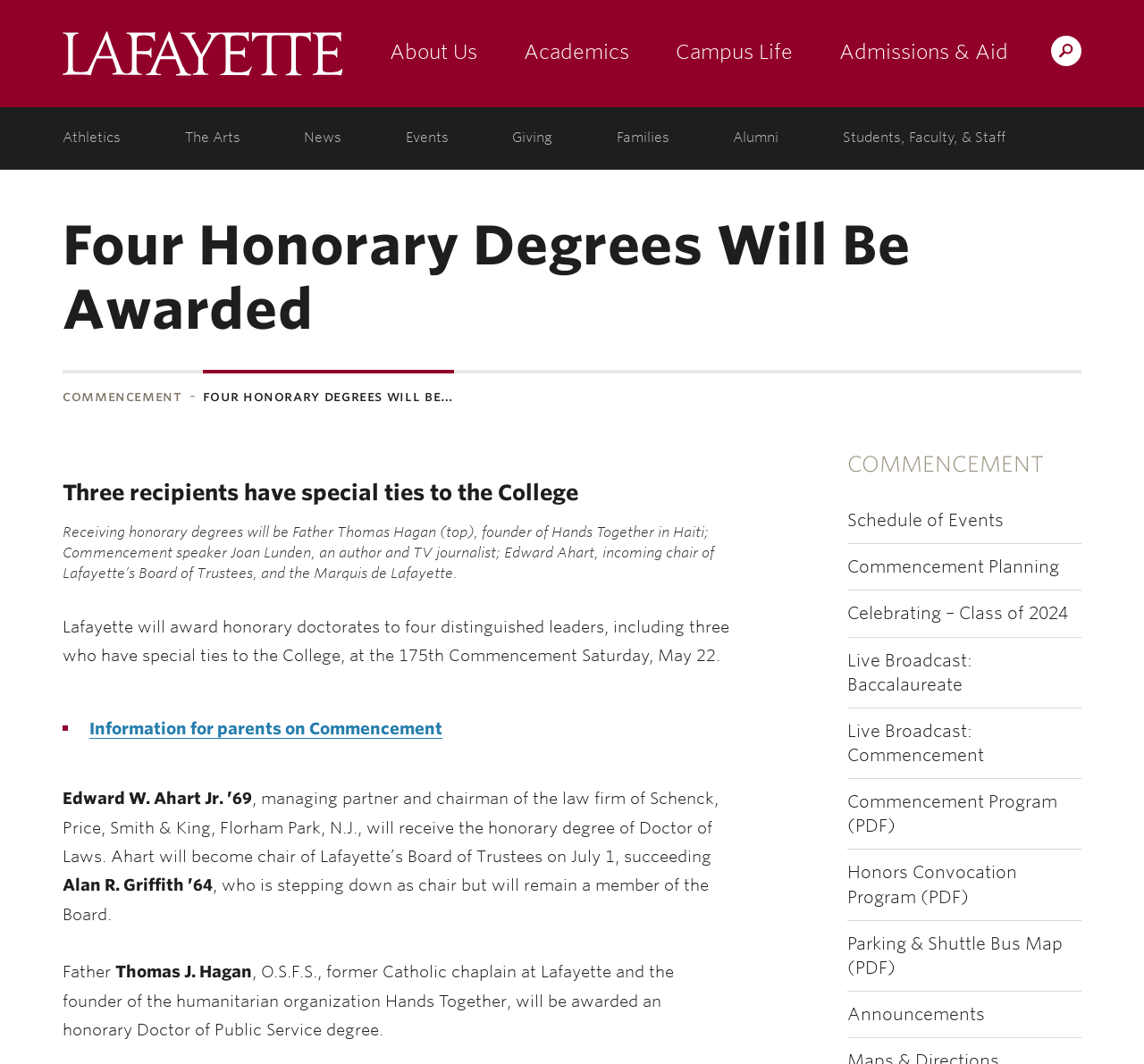Find and indicate the bounding box coordinates of the region you should select to follow the given instruction: "Read more about Father Thomas Hagan".

[0.055, 0.904, 0.589, 0.976]